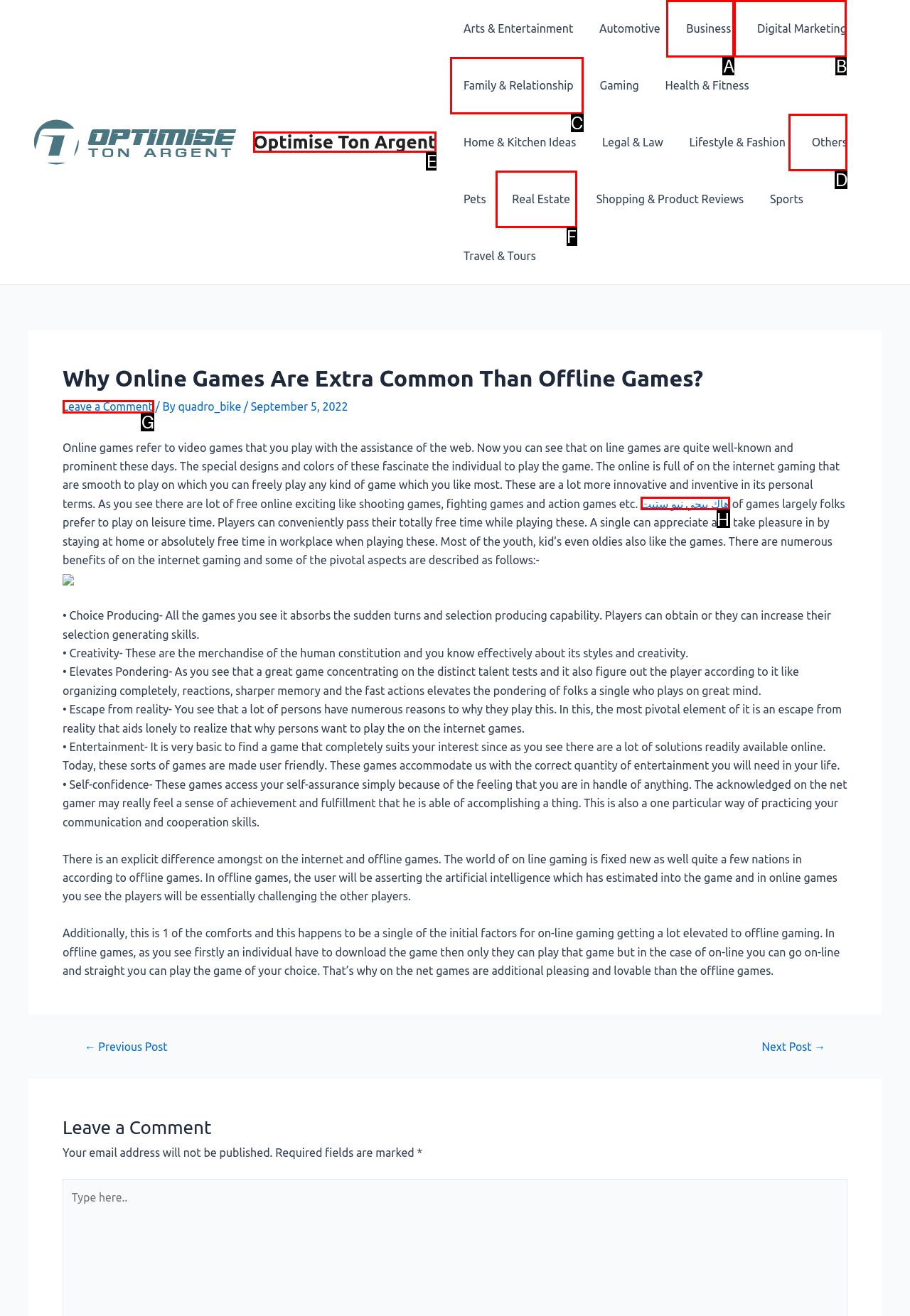Using the description: Digital Marketing, find the HTML element that matches it. Answer with the letter of the chosen option.

B